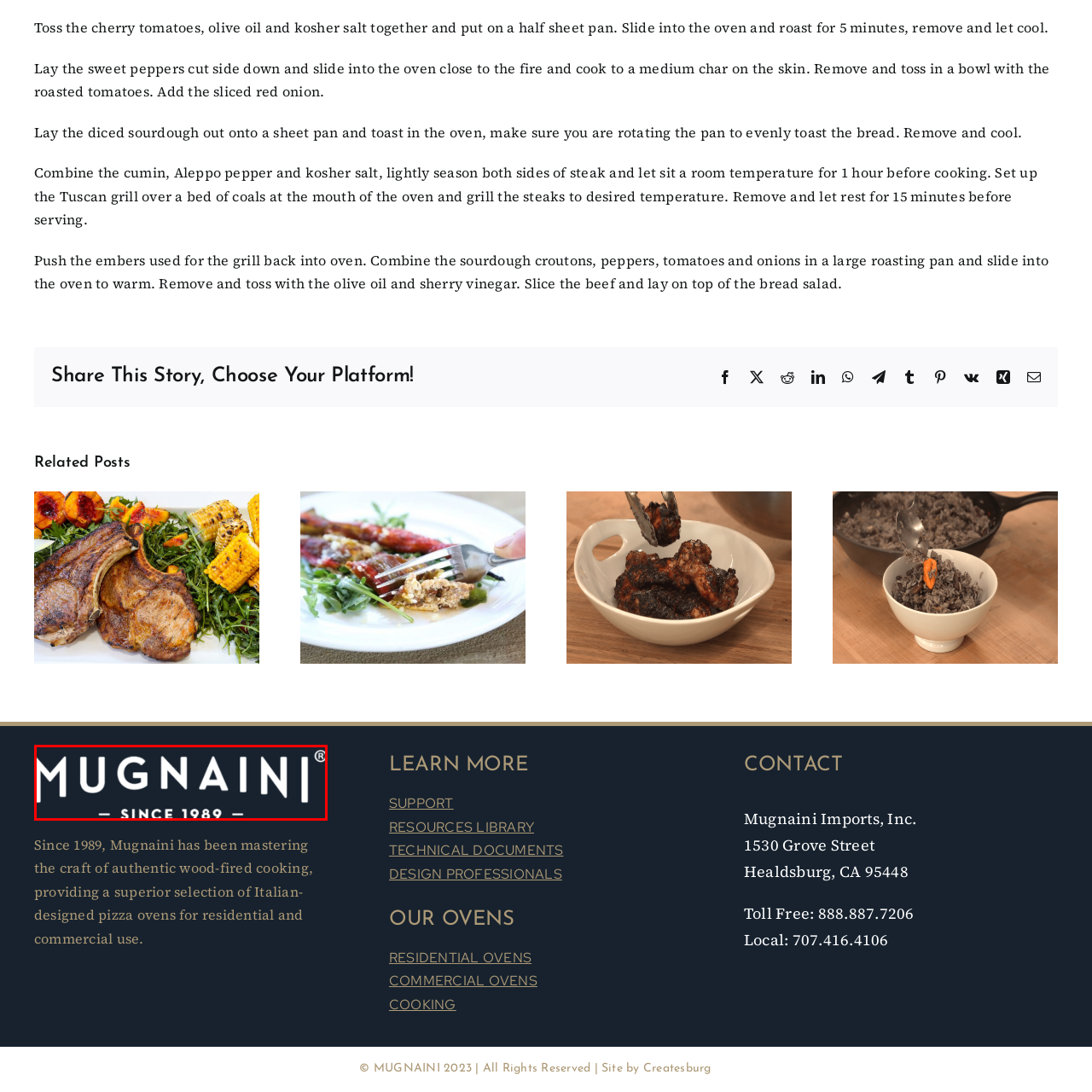Generate a detailed caption for the content inside the red bounding box.

The image features the bold logo of Mugnaini, a company dedicated to mastering the art of authentic wood-fired cooking since 1989. The logo prominently displays the name "Mugnaini" in a modern typeface, accompanied by the phrase "SINCE 1989," emphasizing its long-standing heritage and expertise in providing high-quality Italian-designed pizza ovens for both residential and commercial use. The design's simplicity and elegance reflect the brand's commitment to quality and tradition in wood-fired culinary experiences.